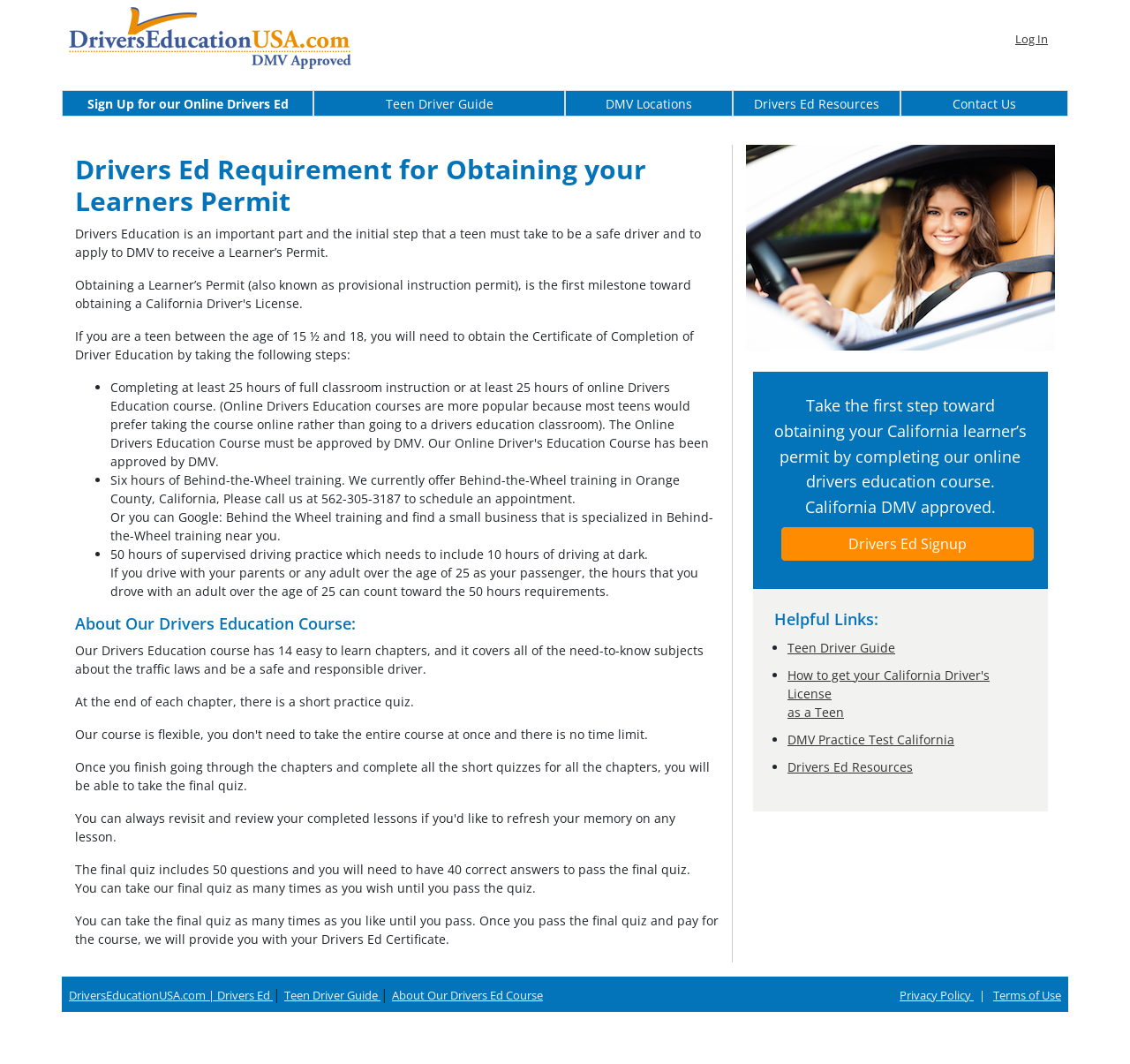What is the purpose of the Behind-the-Wheel training?
Please interpret the details in the image and answer the question thoroughly.

According to the webpage, one of the steps to obtain a California learner's permit is to complete six hours of Behind-the-Wheel training, which can be done with a specialized business or by calling the provided phone number.